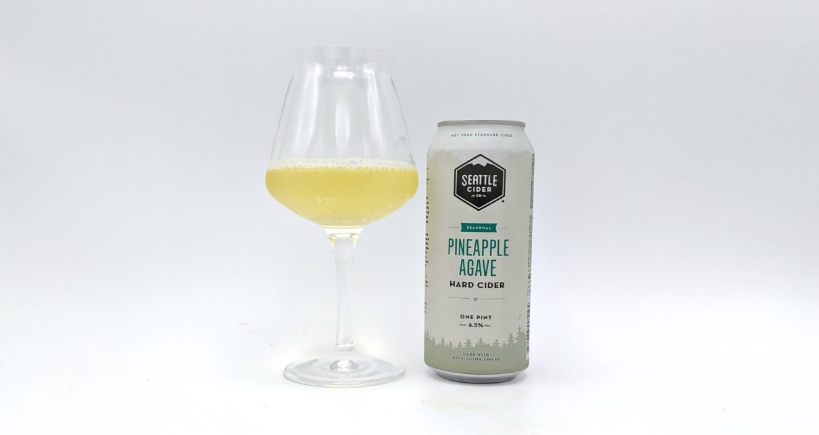Please provide a brief answer to the question using only one word or phrase: 
What is the percentage of alcohol by volume in the cider?

6.9%